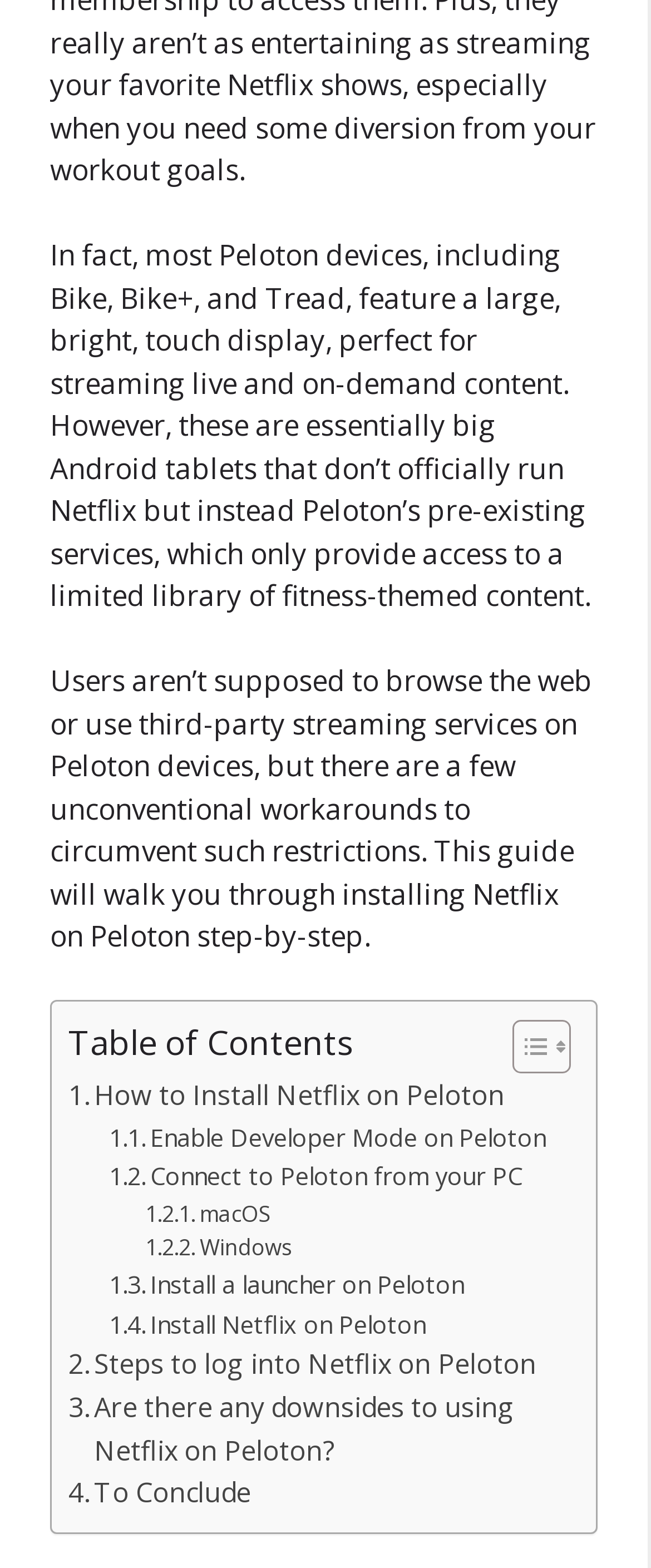How many links are in the table of contents?
Offer a detailed and full explanation in response to the question.

The table of contents has 9 links, each corresponding to a step in the process of installing Netflix on Peloton, including enabling Developer Mode, connecting to Peloton from a PC, and installing a launcher on the device.